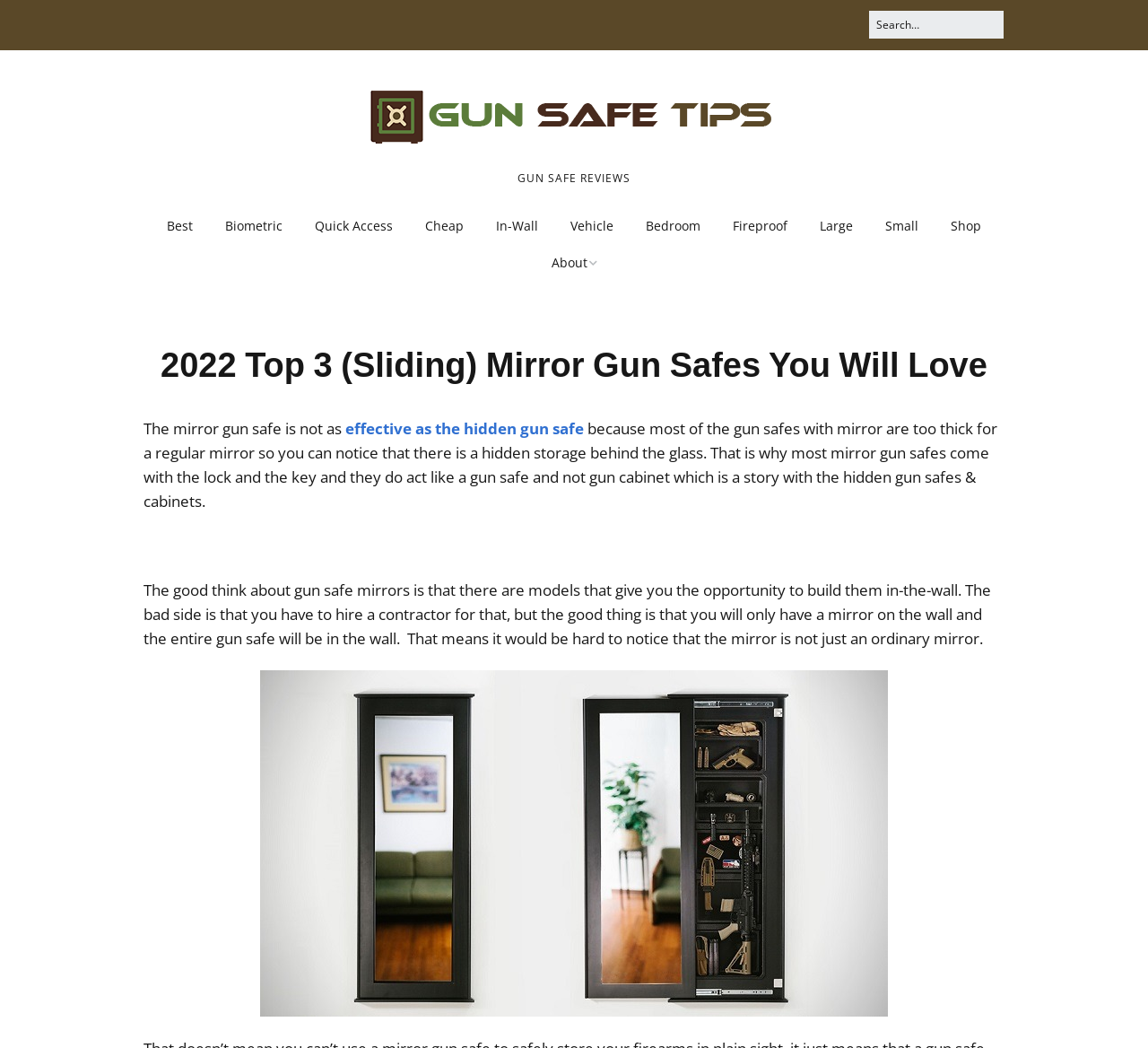Provide a one-word or one-phrase answer to the question:
What type of contractor is needed to install a mirror gun safe?

A contractor